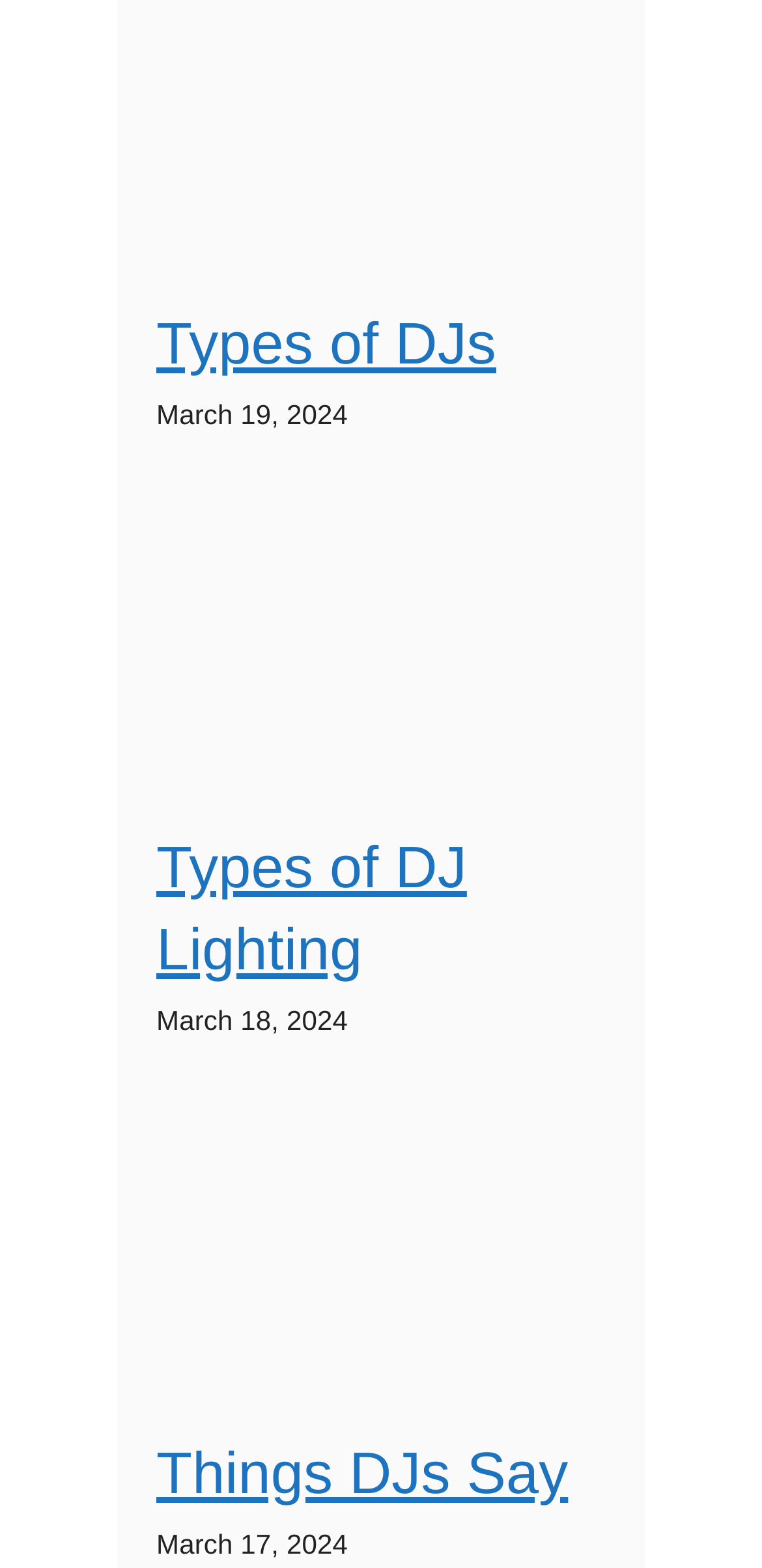Determine the bounding box coordinates in the format (top-left x, top-left y, bottom-right x, bottom-right y). Ensure all values are floating point numbers between 0 and 1. Identify the bounding box of the UI element described by: alt="dj phrases and expressions"

[0.205, 0.781, 0.795, 0.808]